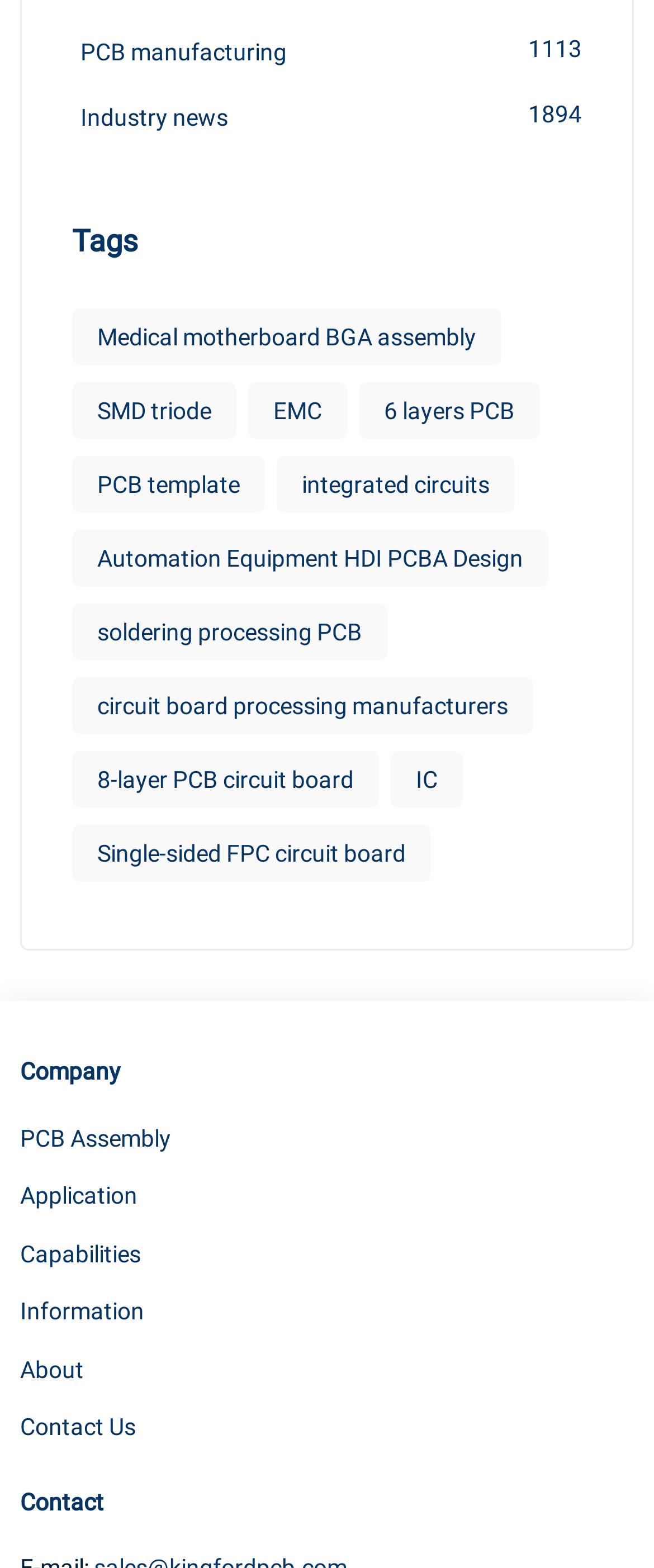Bounding box coordinates are specified in the format (top-left x, top-left y, bottom-right x, bottom-right y). All values are floating point numbers bounded between 0 and 1. Please provide the bounding box coordinate of the region this sentence describes: Automation Equipment HDI PCBA Design

[0.11, 0.338, 0.838, 0.374]